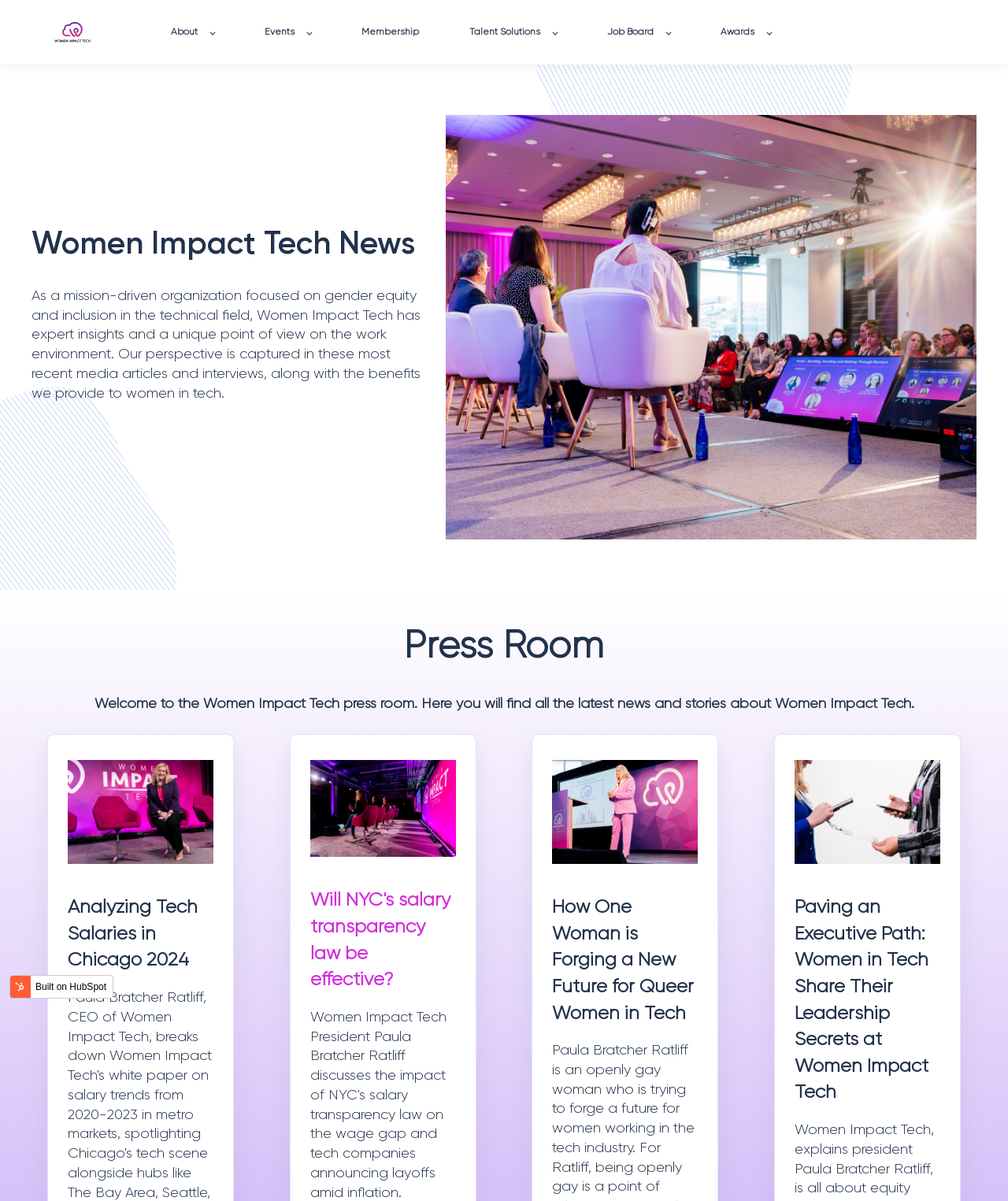Please identify the bounding box coordinates of the element I need to click to follow this instruction: "Read about Analyzing Tech Salaries in Chicago 2024".

[0.067, 0.745, 0.212, 0.811]